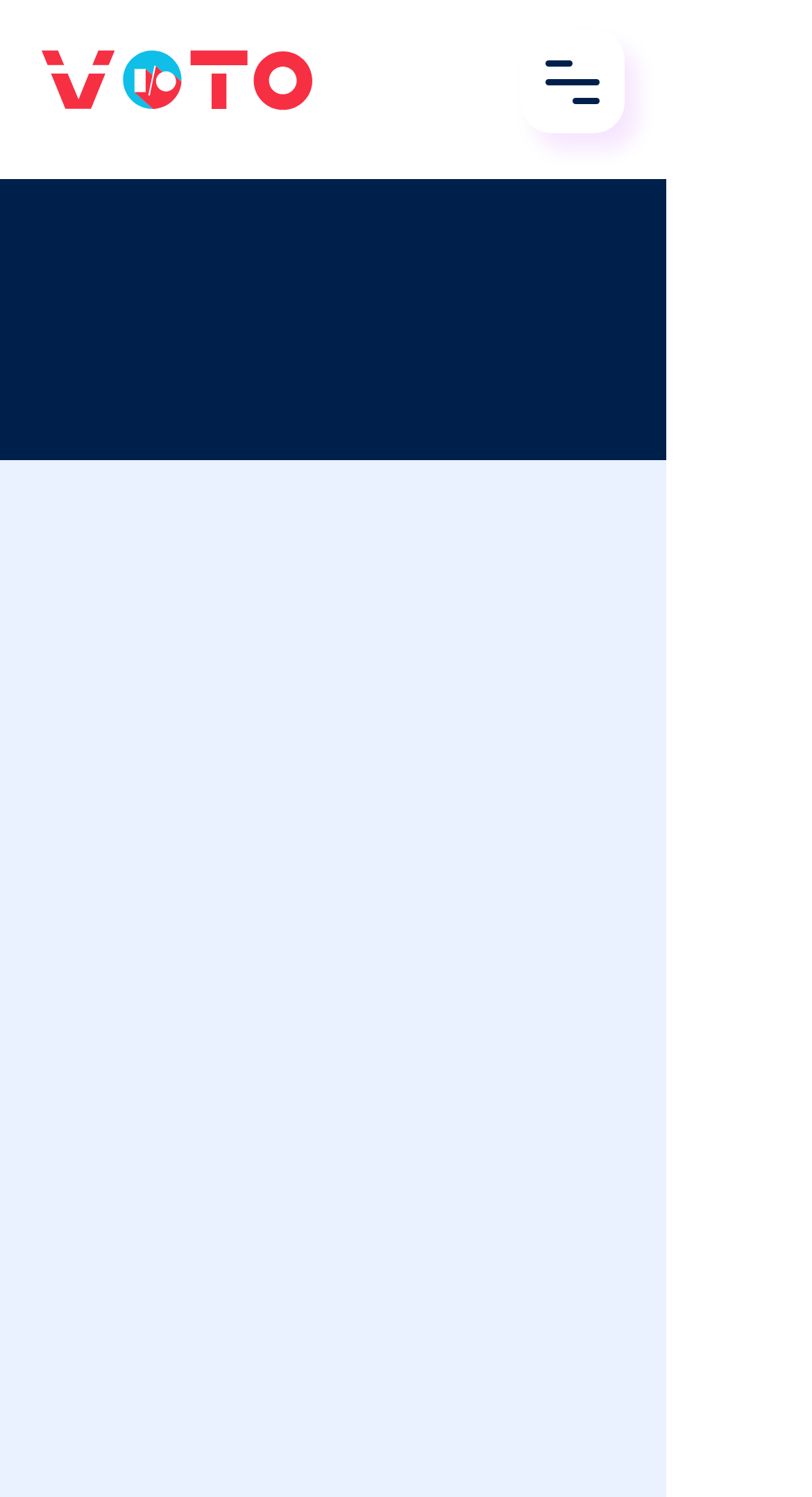Respond to the question below with a single word or phrase:
What is the website owned and operated by?

Voto App